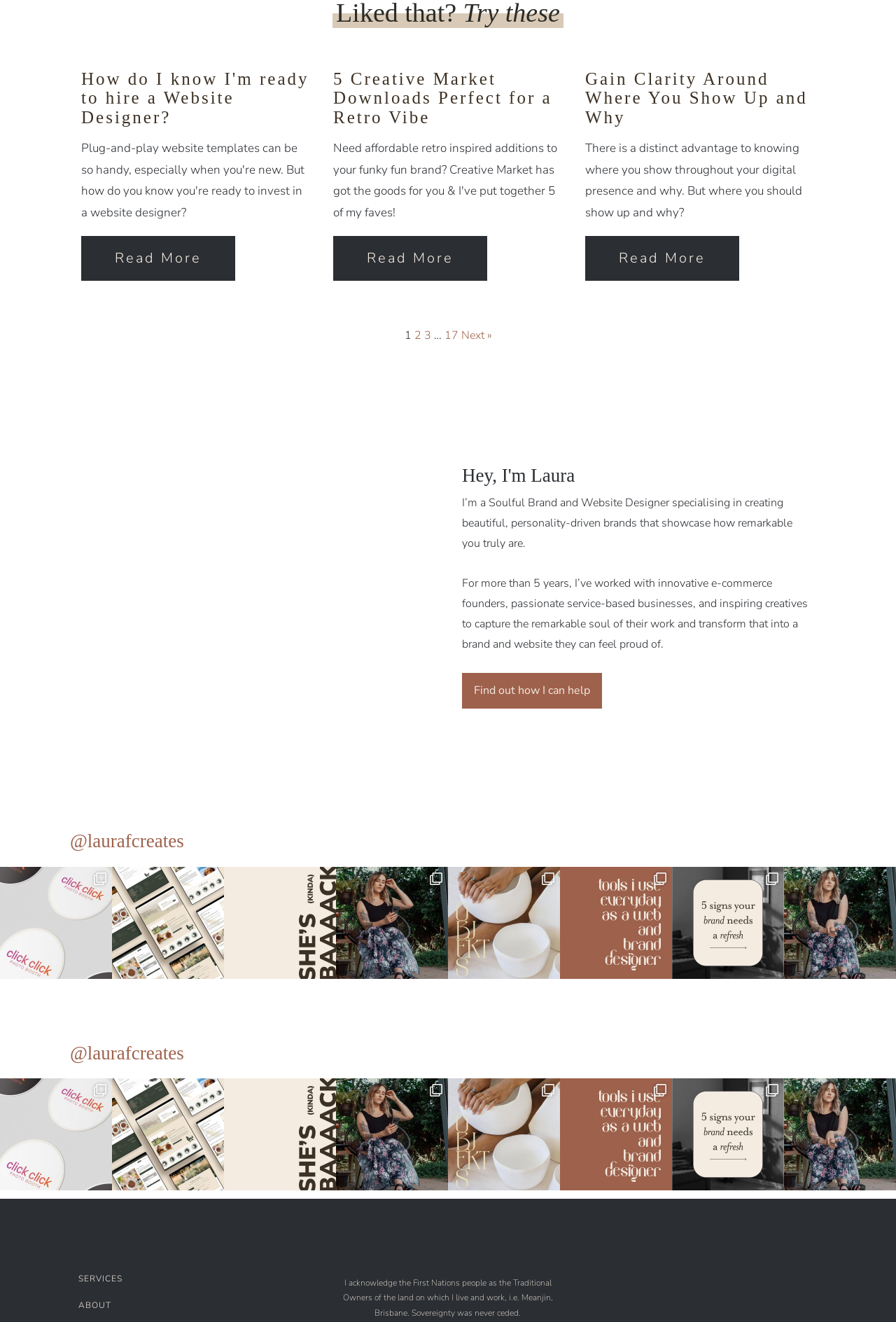Locate the UI element described as follows: "Next »". Return the bounding box coordinates as four float numbers between 0 and 1 in the order [left, top, right, bottom].

[0.514, 0.248, 0.549, 0.259]